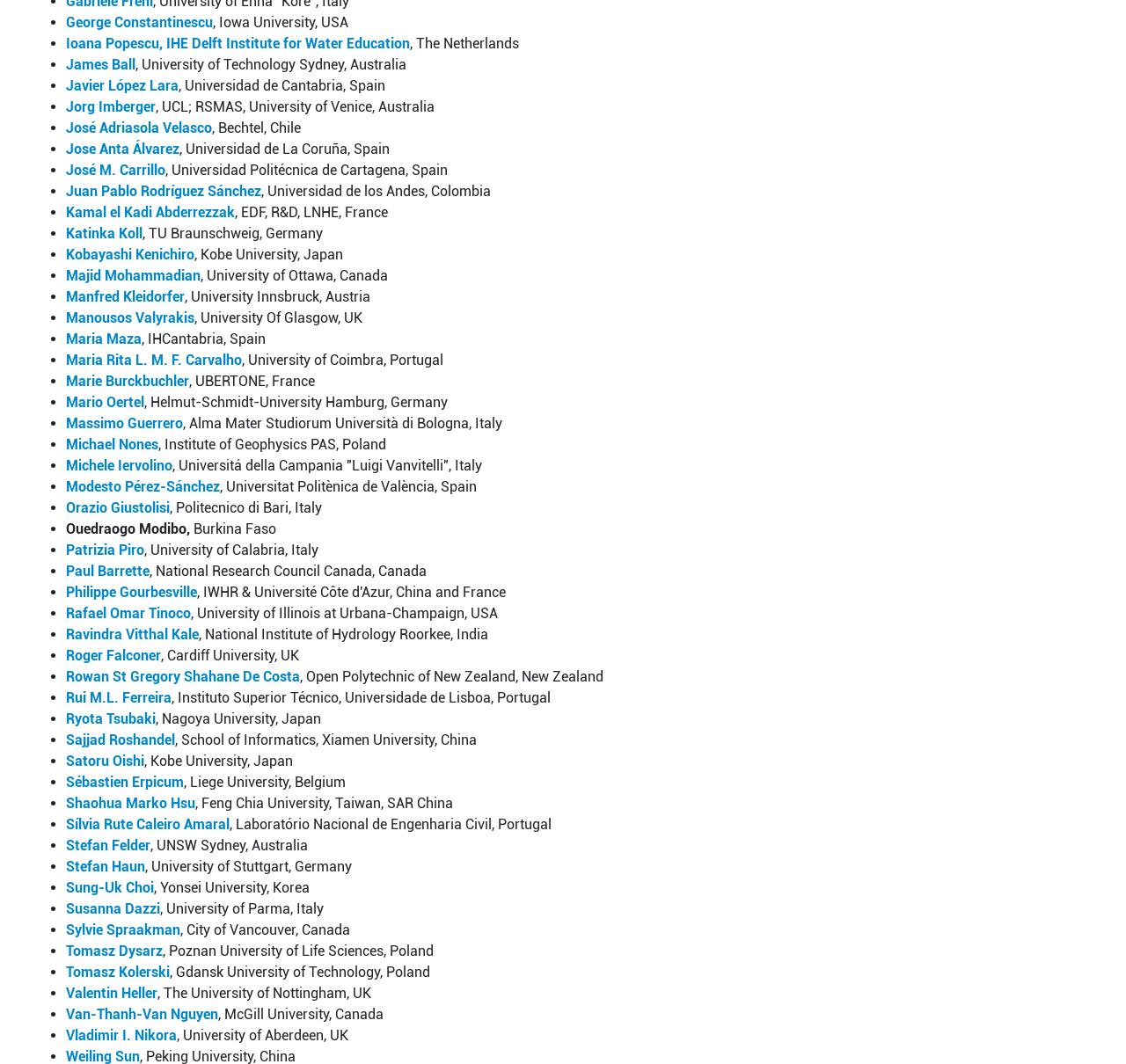Locate the bounding box coordinates of the element's region that should be clicked to carry out the following instruction: "Read Jorg Imberger's bio". The coordinates need to be four float numbers between 0 and 1, i.e., [left, top, right, bottom].

[0.059, 0.092, 0.138, 0.108]